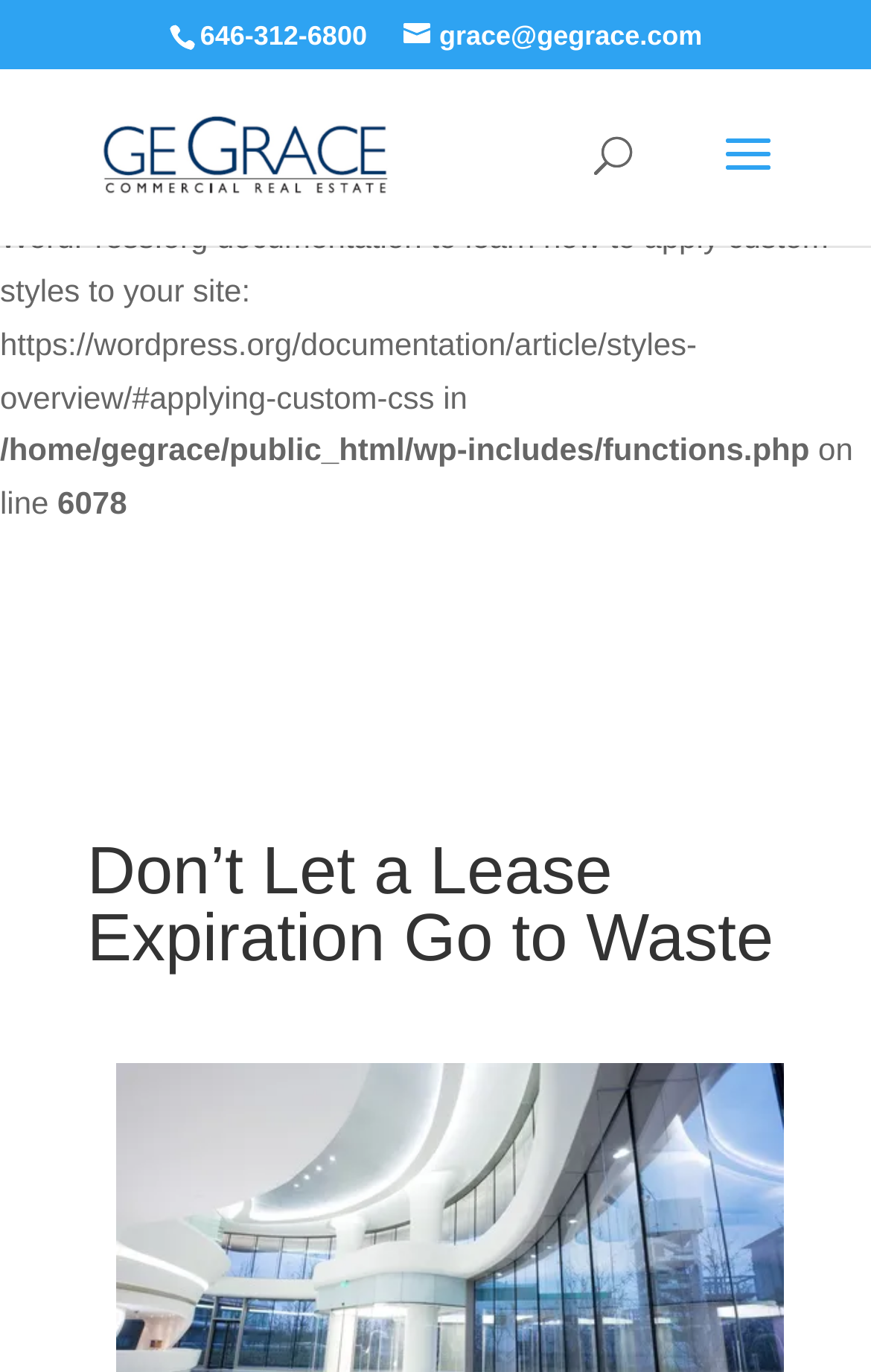Please answer the following question using a single word or phrase: 
What is the company name on the webpage?

GE Grace